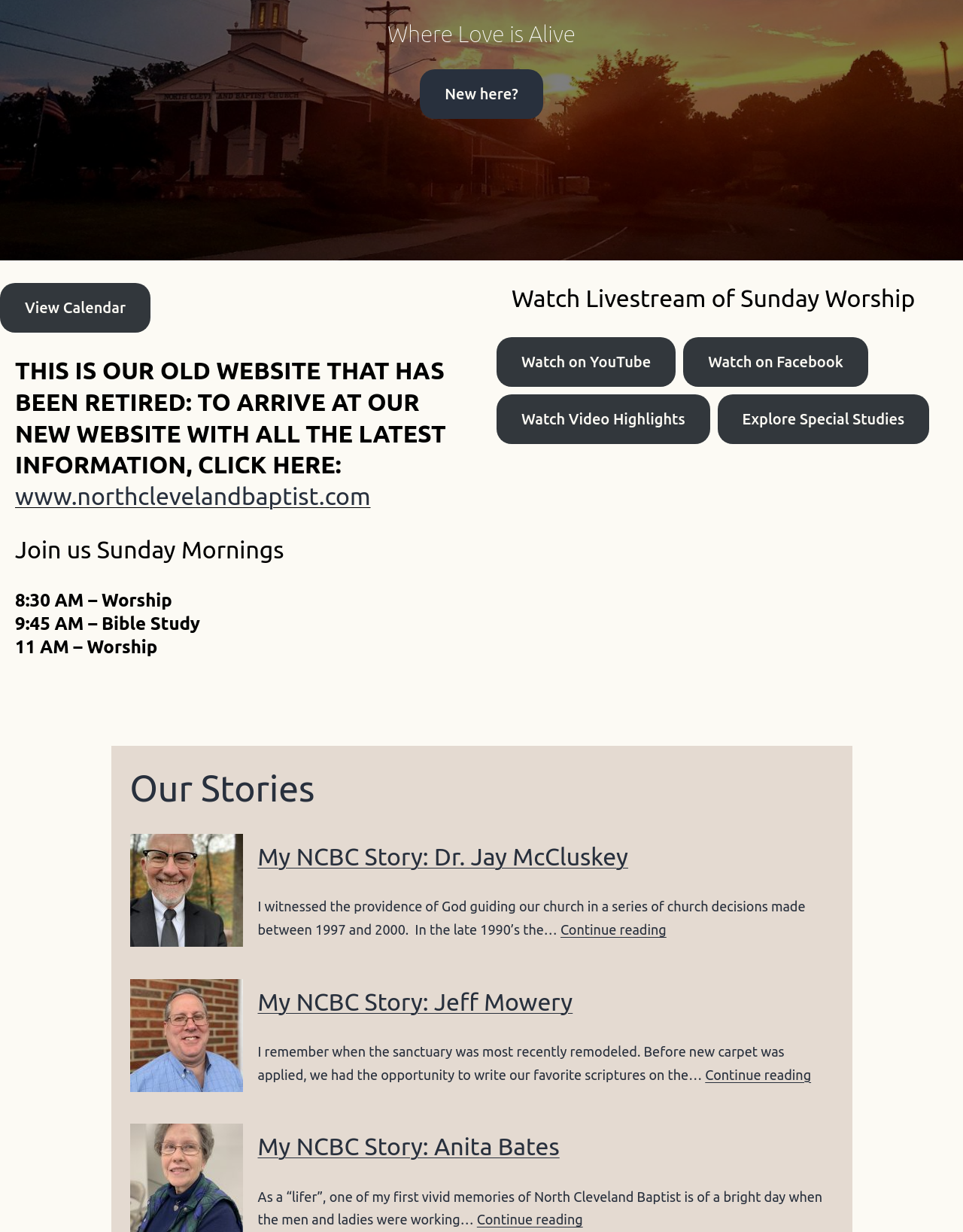Find the bounding box of the web element that fits this description: "My NCBC Story: Jeff Mowery".

[0.268, 0.801, 0.595, 0.826]